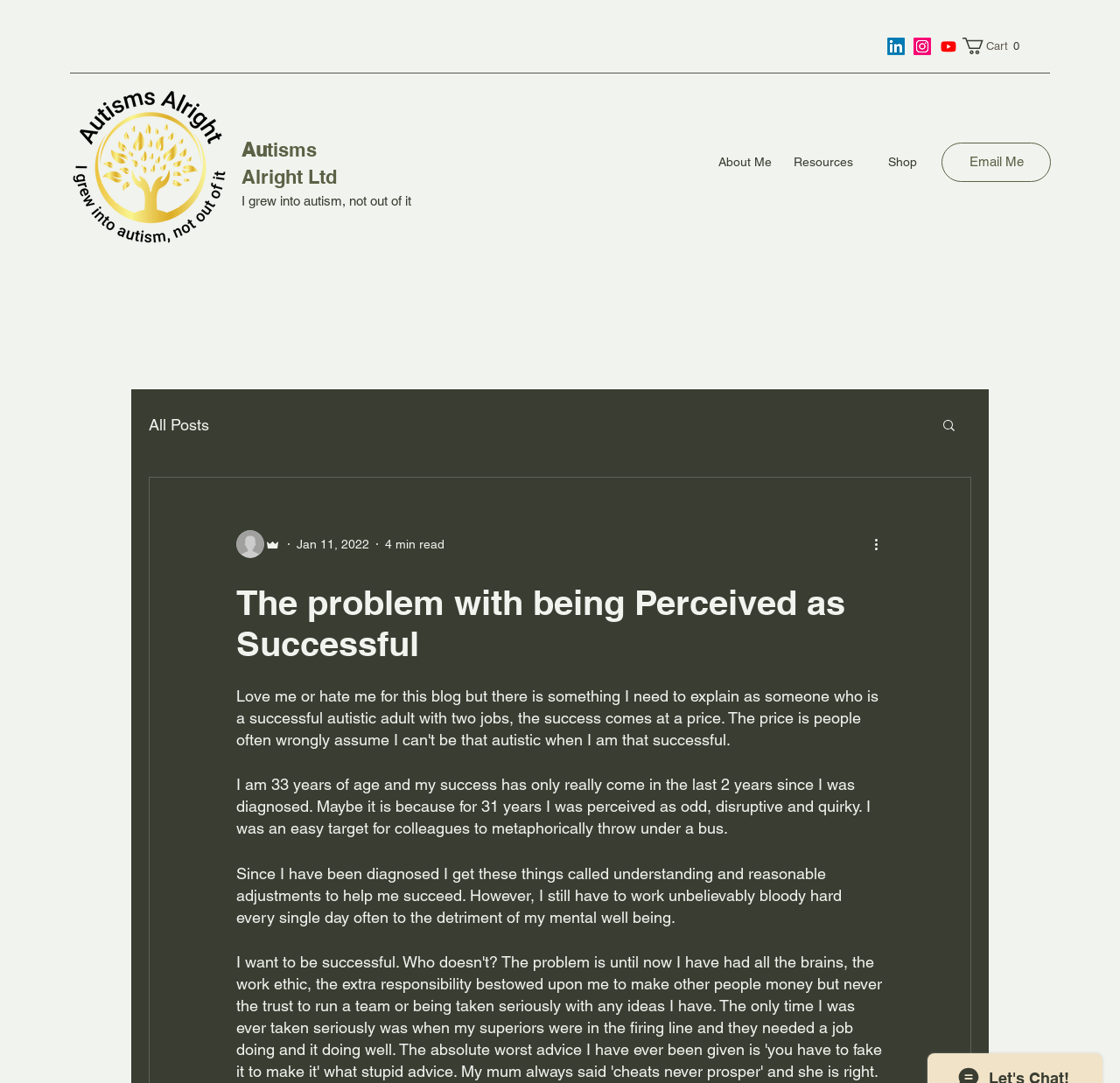Please predict the bounding box coordinates of the element's region where a click is necessary to complete the following instruction: "Search for a blog post". The coordinates should be represented by four float numbers between 0 and 1, i.e., [left, top, right, bottom].

[0.84, 0.385, 0.855, 0.402]